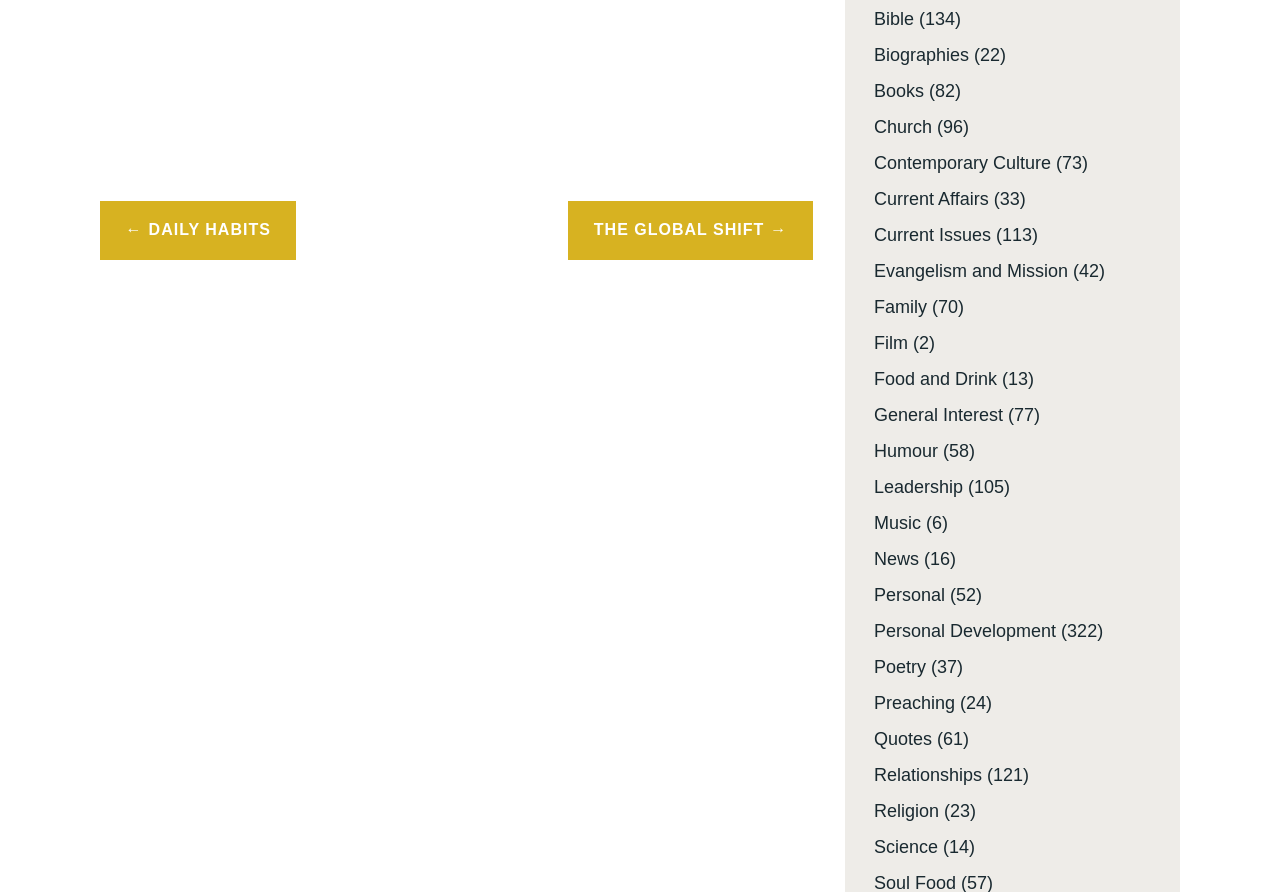Please determine the bounding box coordinates, formatted as (top-left x, top-left y, bottom-right x, bottom-right y), with all values as floating point numbers between 0 and 1. Identify the bounding box of the region described as: Faculty Central

None